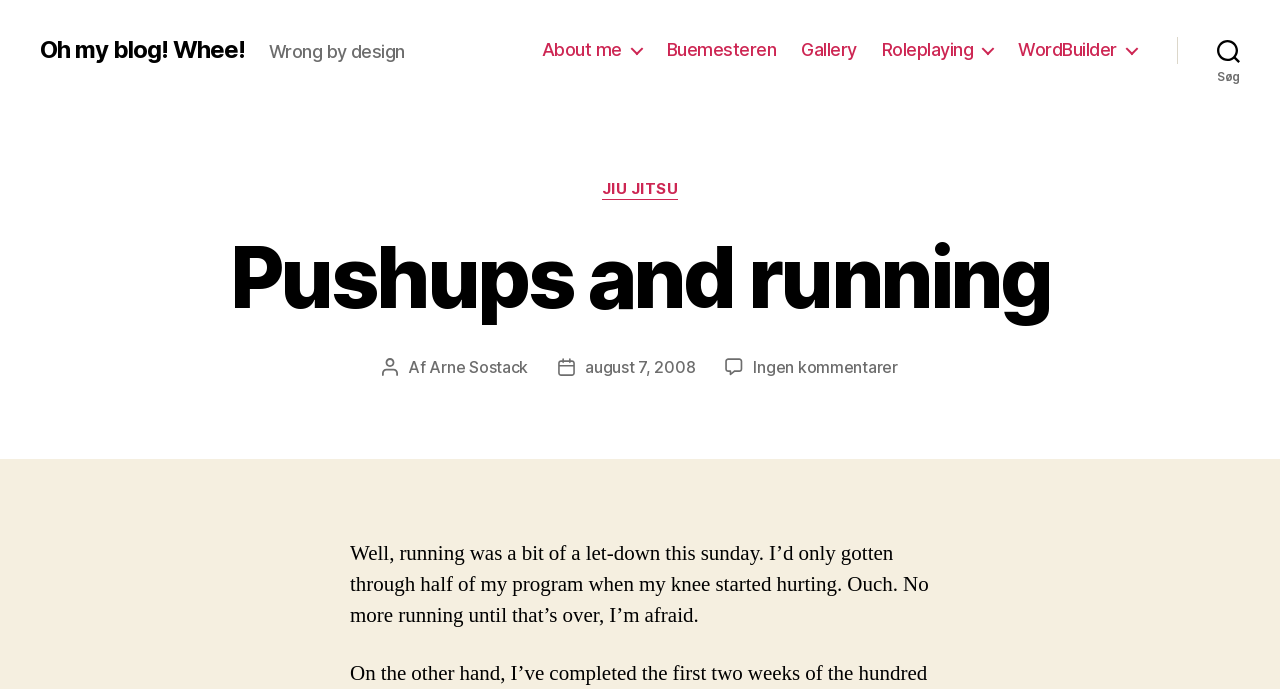Locate the bounding box coordinates of the element you need to click to accomplish the task described by this instruction: "Click on the 'august 7, 2008' link".

[0.457, 0.519, 0.543, 0.548]